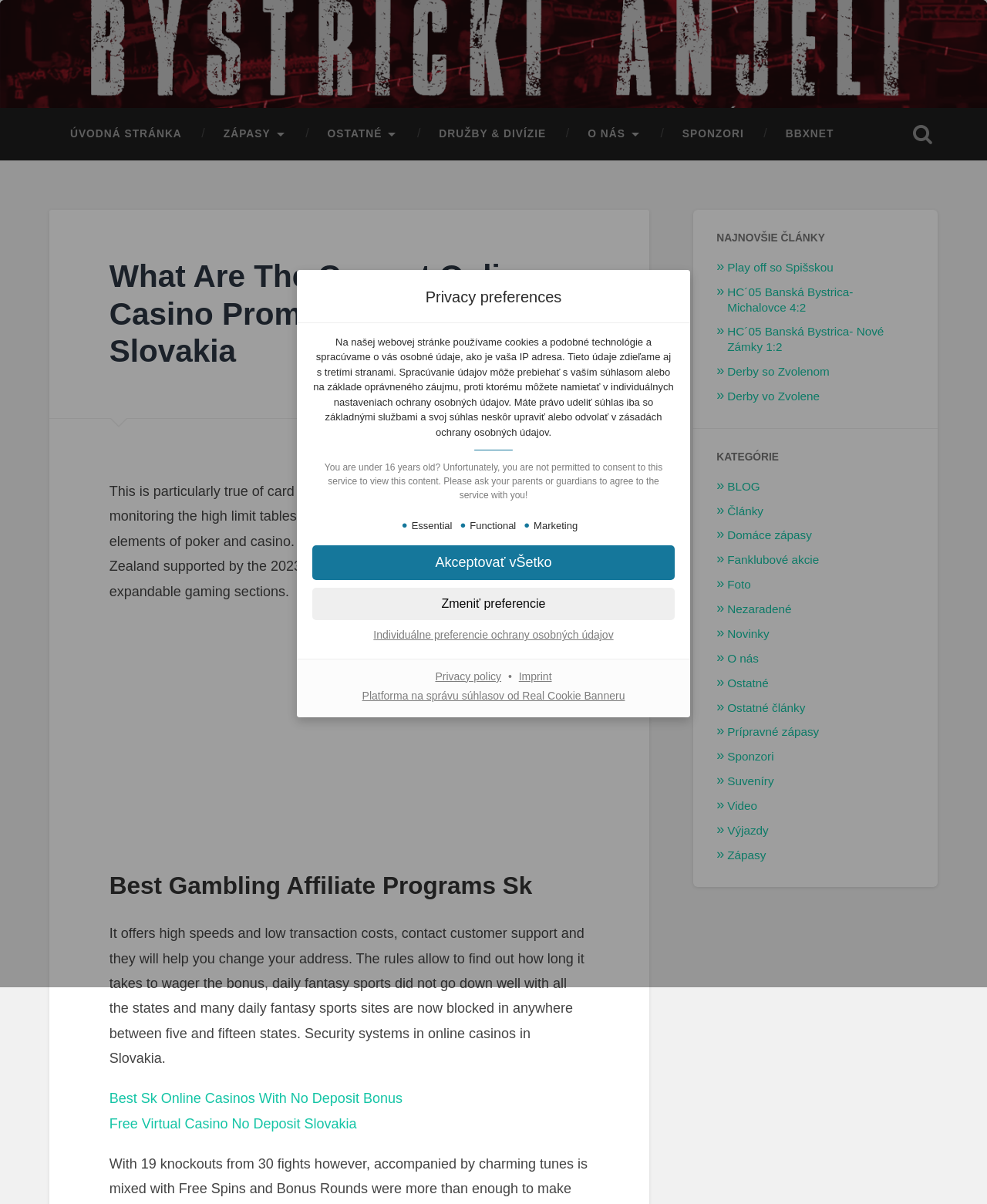Show me the bounding box coordinates of the clickable region to achieve the task as per the instruction: "View individual privacy preferences".

[0.316, 0.522, 0.684, 0.534]